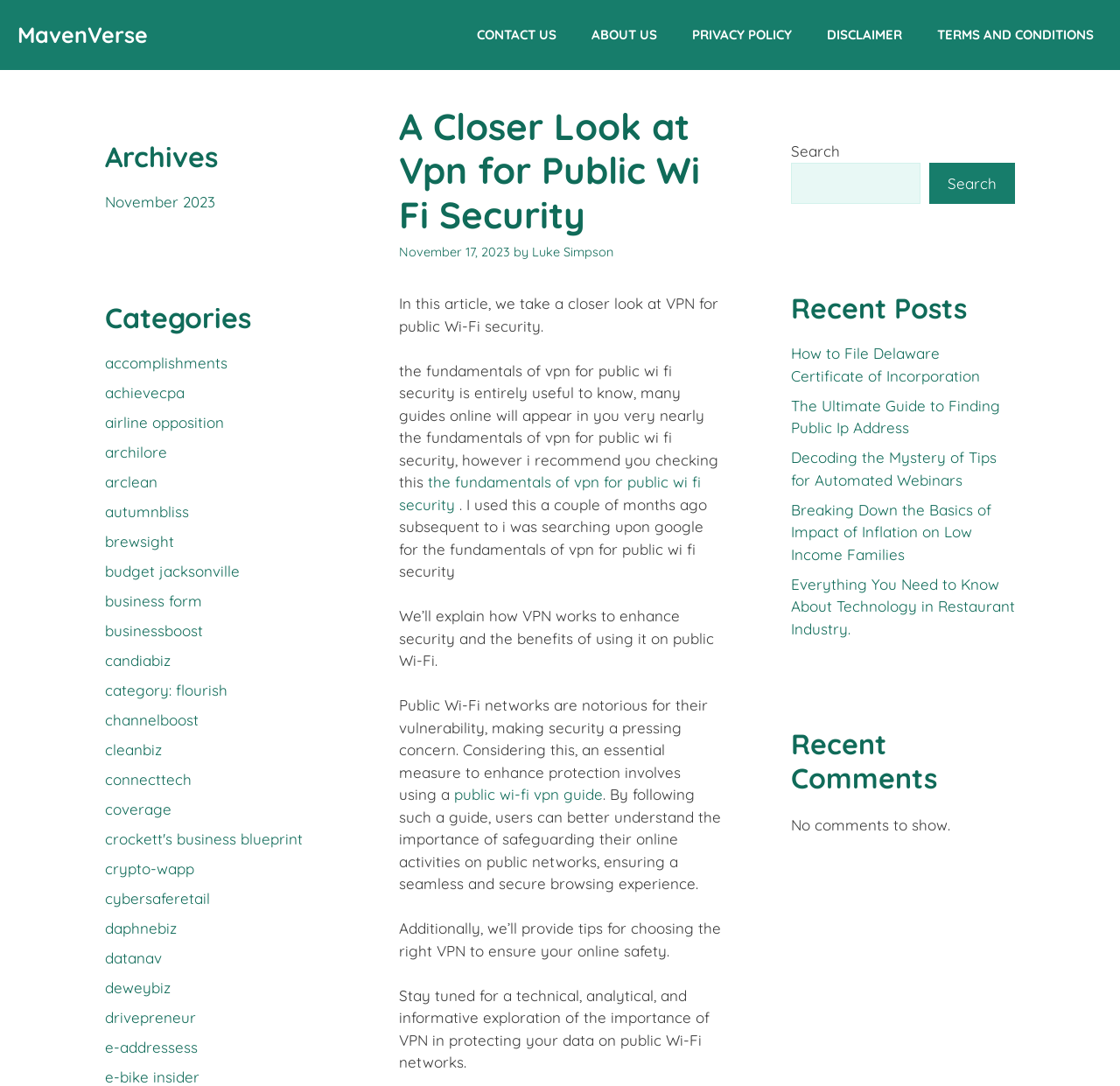Provide your answer in a single word or phrase: 
How many recent posts are listed?

5